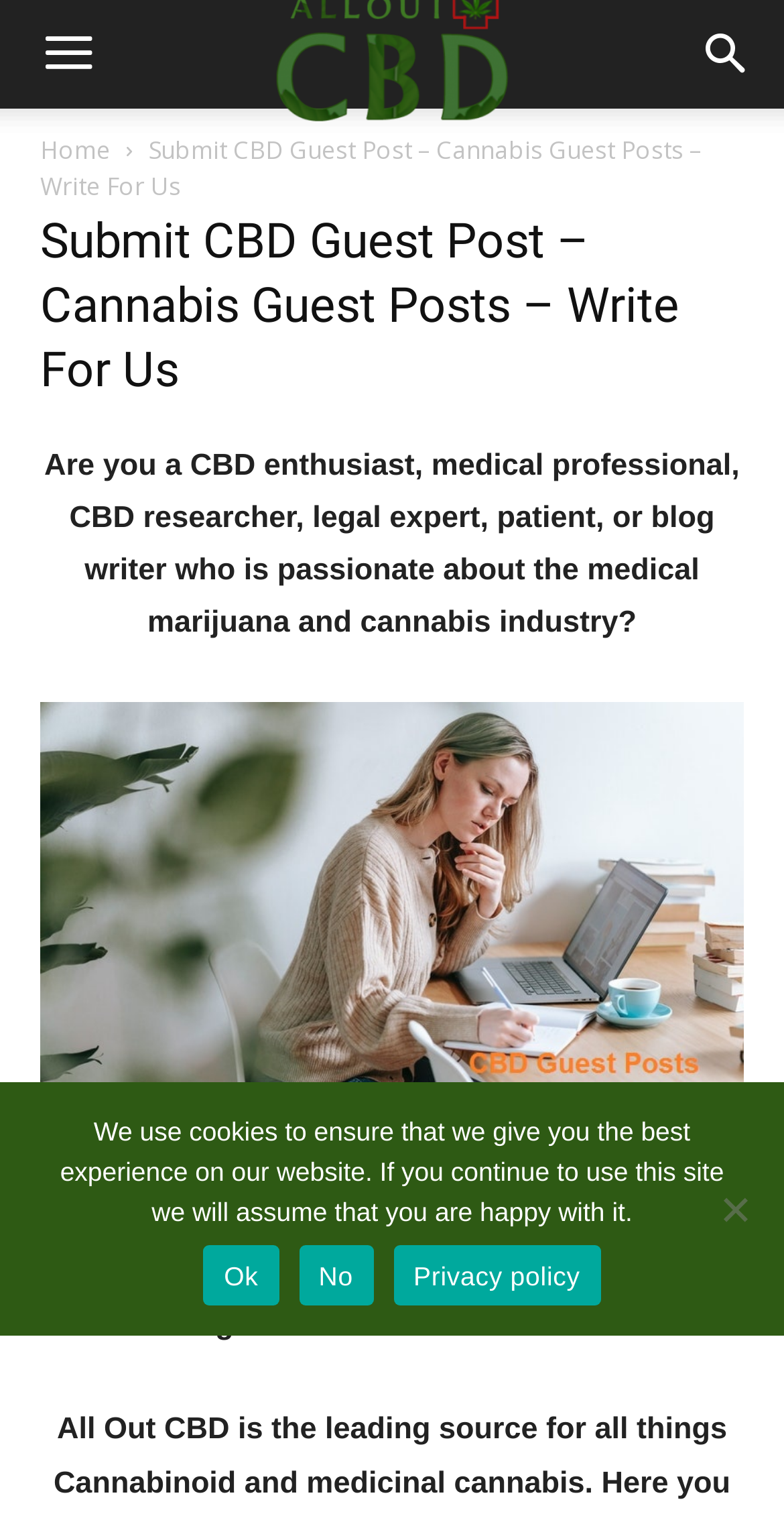Could you identify the text that serves as the heading for this webpage?

Submit CBD Guest Post – Cannabis Guest Posts – Write For Us